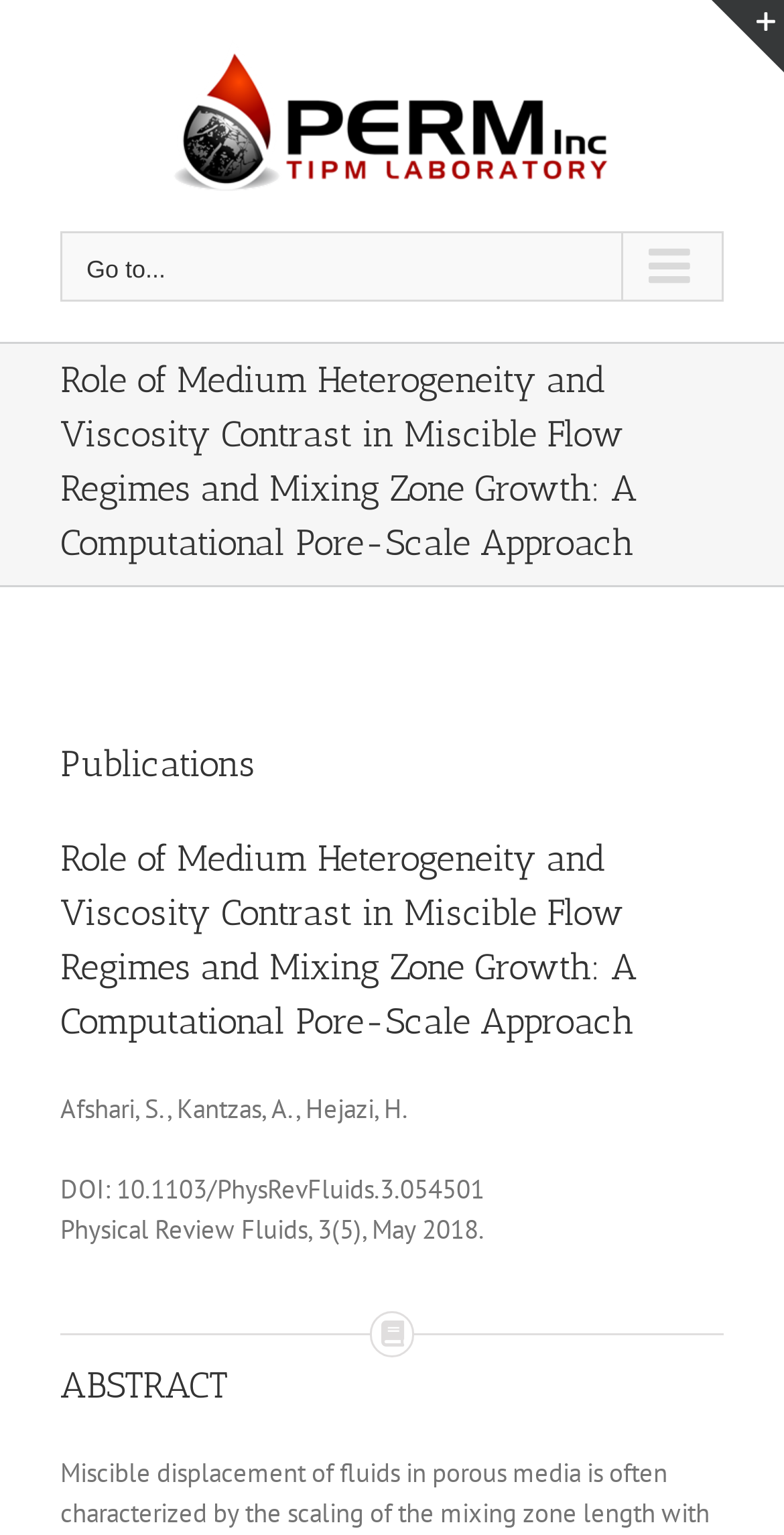Respond concisely with one word or phrase to the following query:
What is the DOI of the publication?

10.1103/PhysRevFluids.3.054501